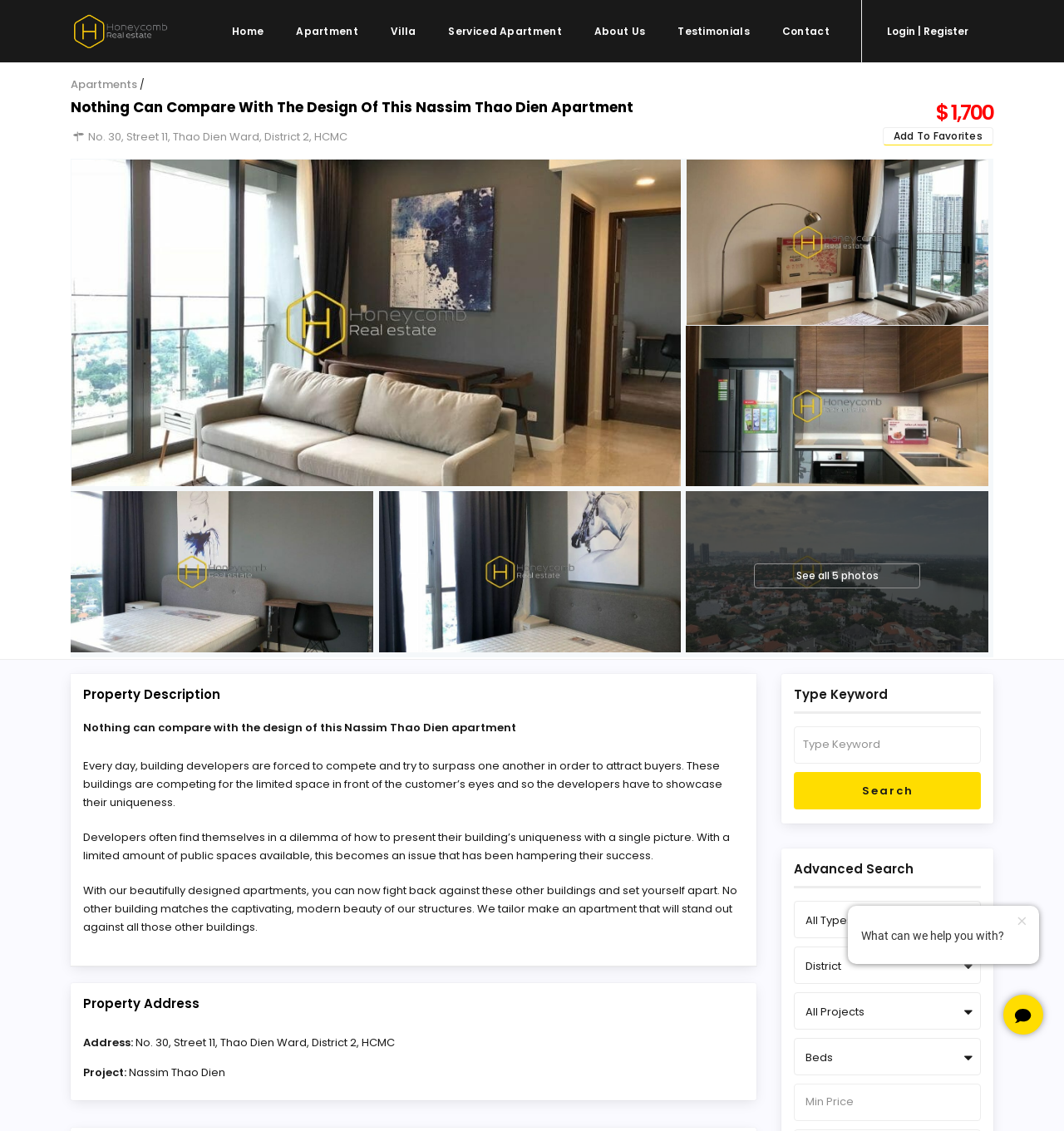What is the name of this apartment project?
Using the details shown in the screenshot, provide a comprehensive answer to the question.

The name of this apartment project is mentioned in the webpage as Nassim Thao Dien, which is displayed in the property address section.